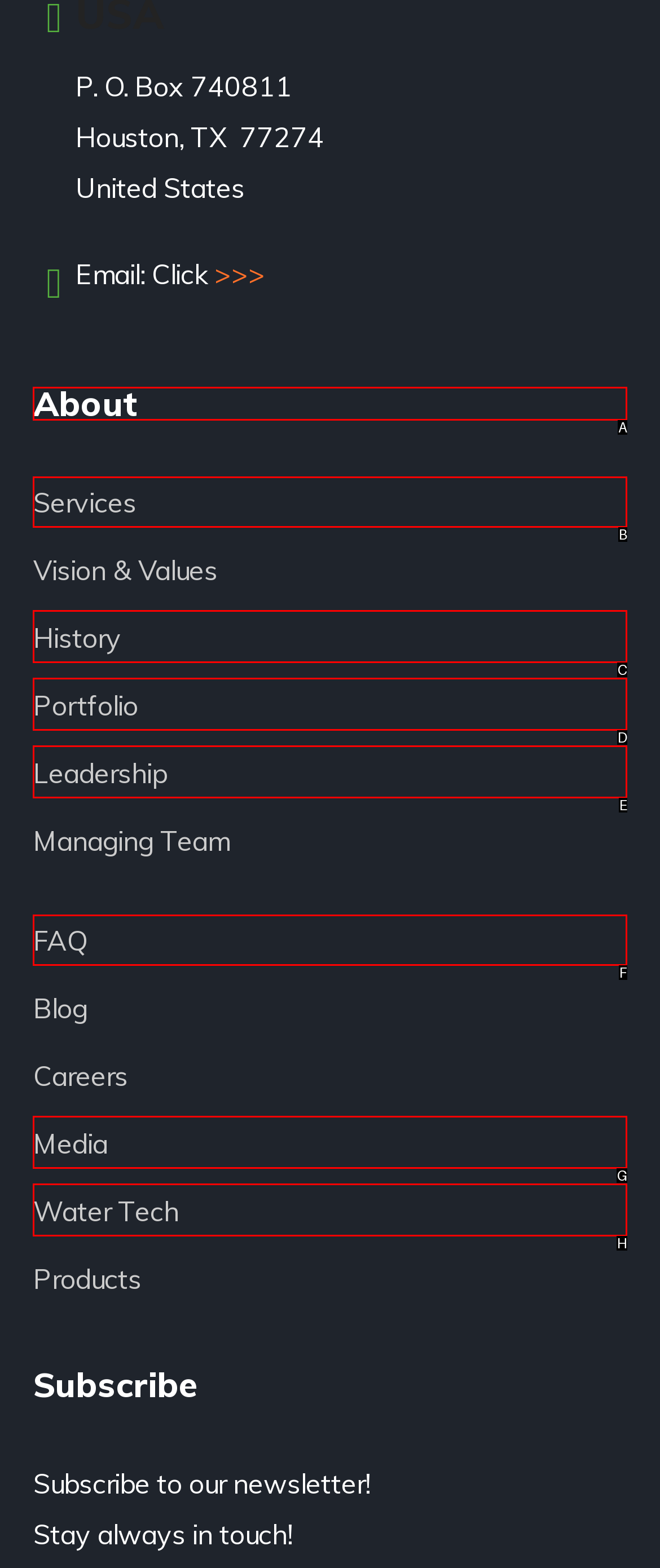Decide which letter you need to select to fulfill the task: Click the 'About' heading
Answer with the letter that matches the correct option directly.

A